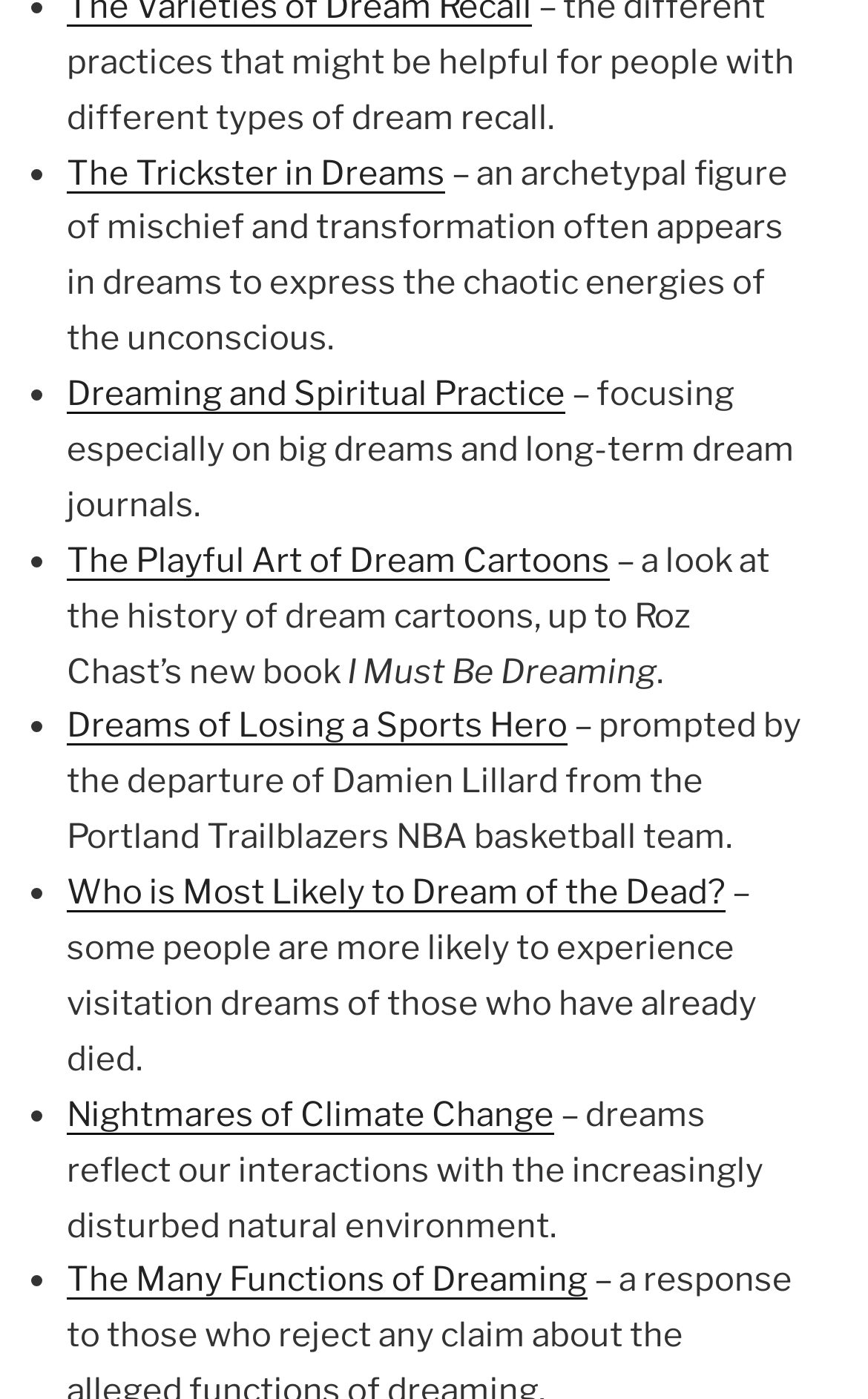Please respond in a single word or phrase: 
How many links are on this webpage?

7